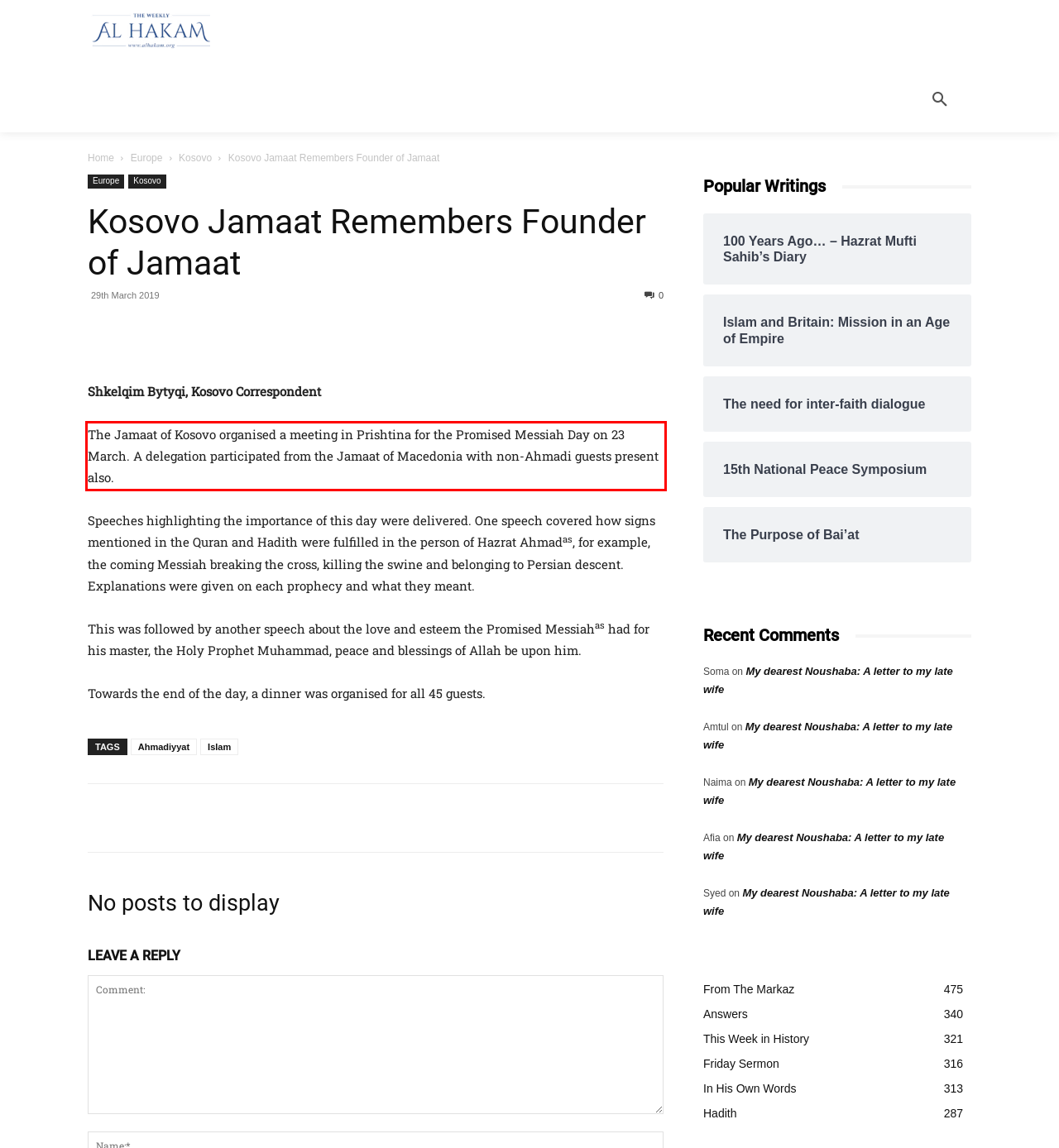Given a screenshot of a webpage with a red bounding box, please identify and retrieve the text inside the red rectangle.

The Jamaat of Kosovo organised a meeting in Prishtina for the Promised Messiah Day on 23 March. A delegation participated from the Jamaat of Macedonia with non-Ahmadi guests present also.